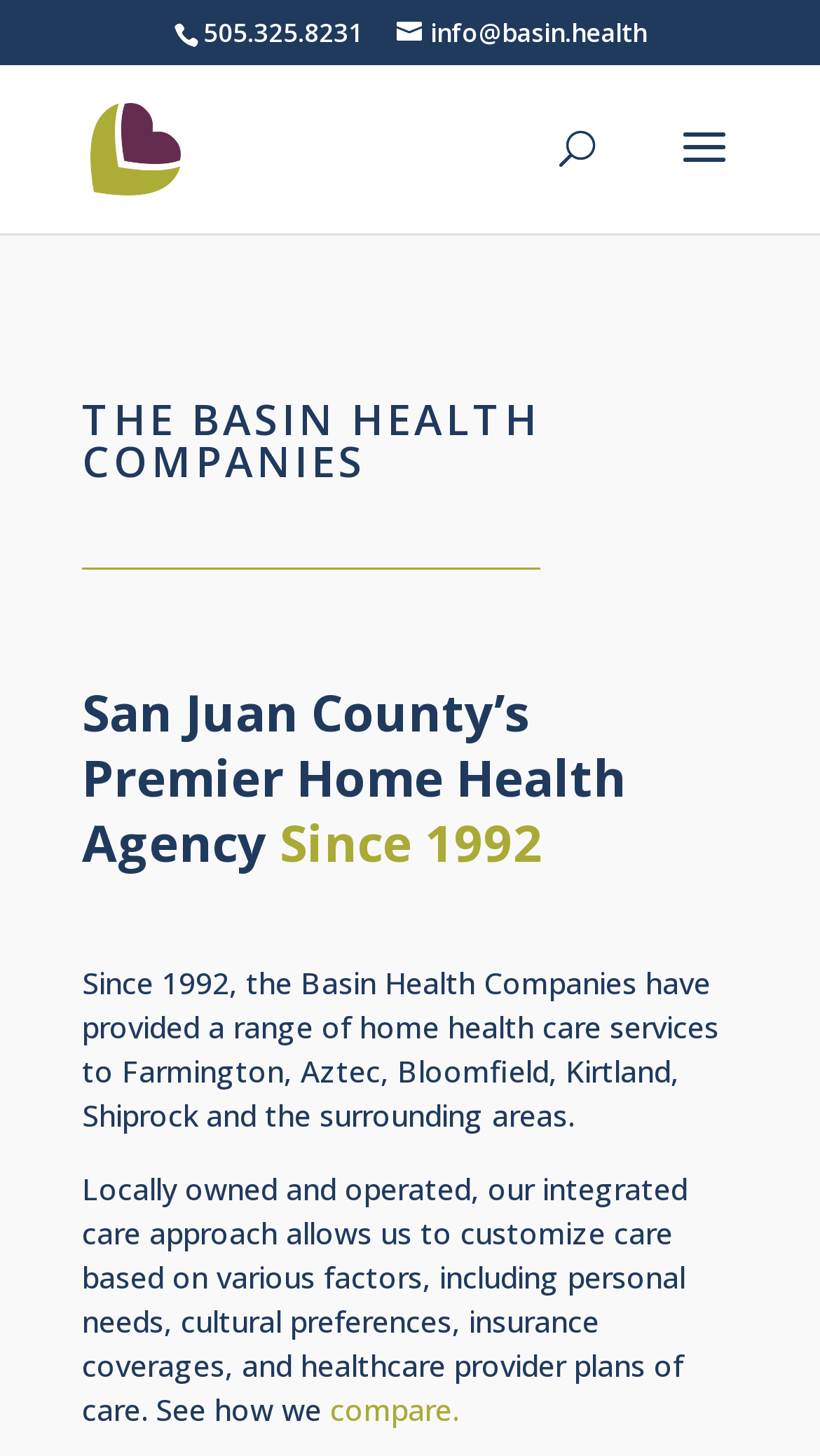Please provide a short answer using a single word or phrase for the question:
What is the email address to contact?

info@basin.health